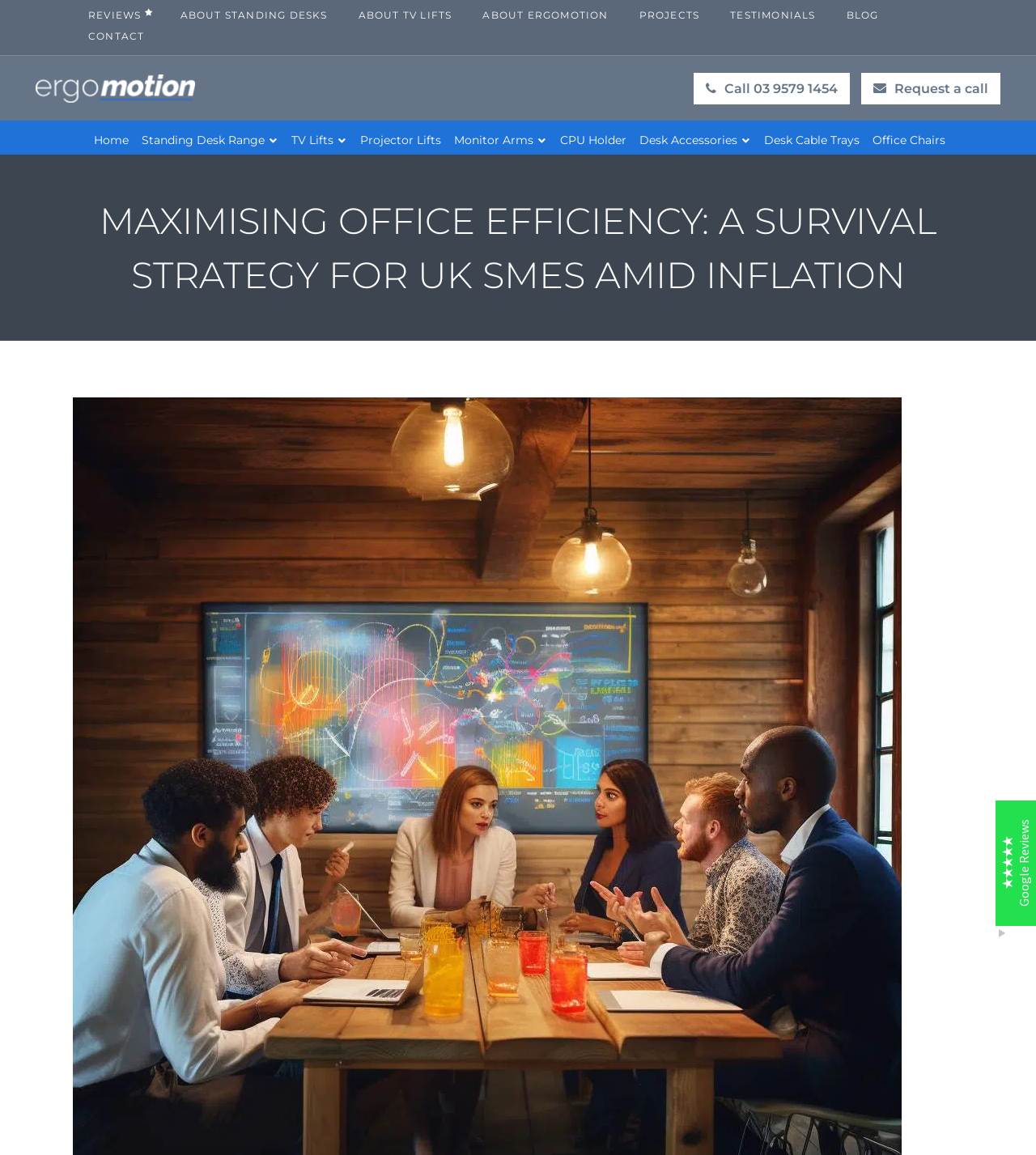Based on the element description "September 1953", predict the bounding box coordinates of the UI element.

None